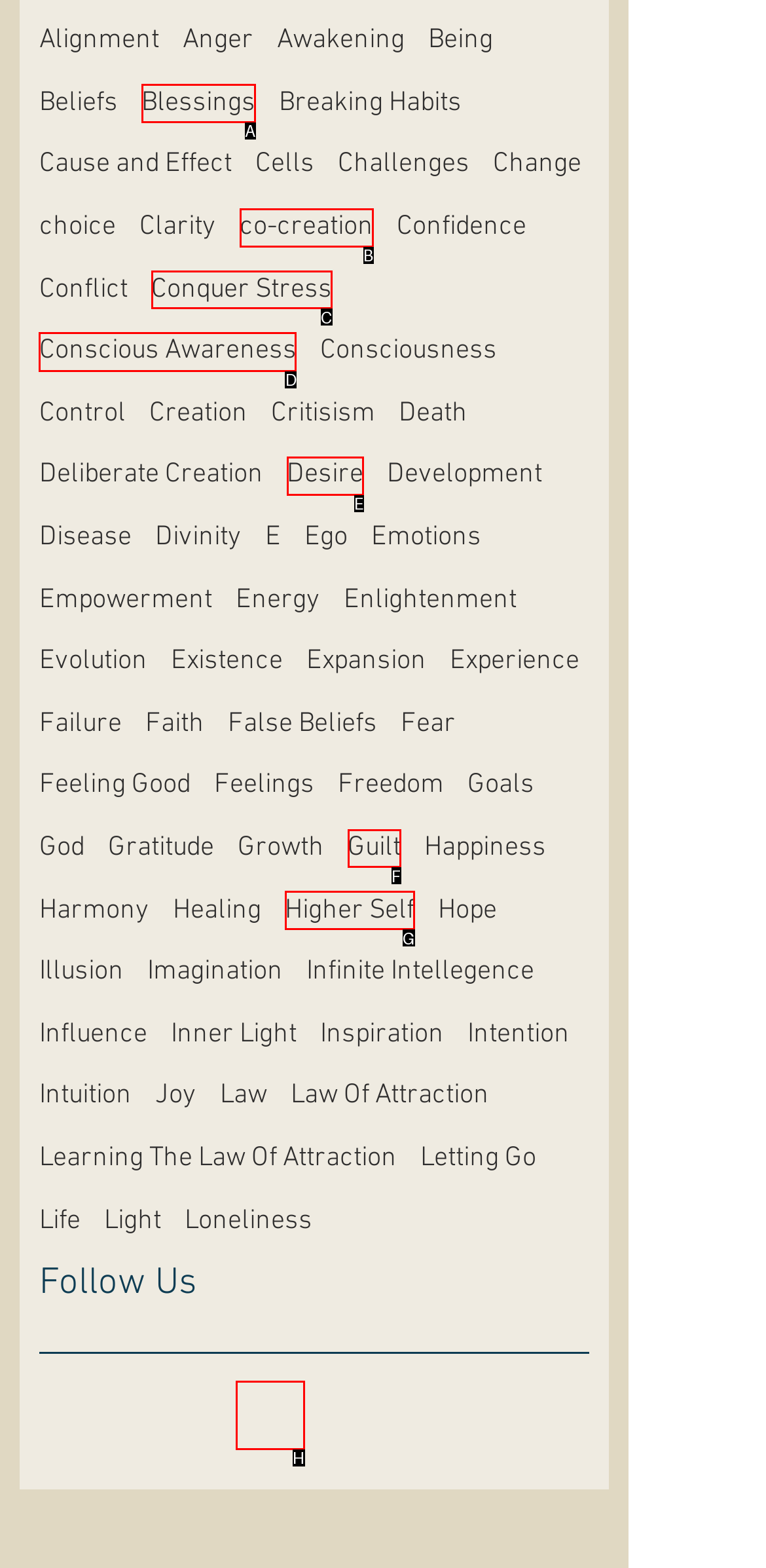Tell me which element should be clicked to achieve the following objective: Explore Conscious Awareness
Reply with the letter of the correct option from the displayed choices.

D